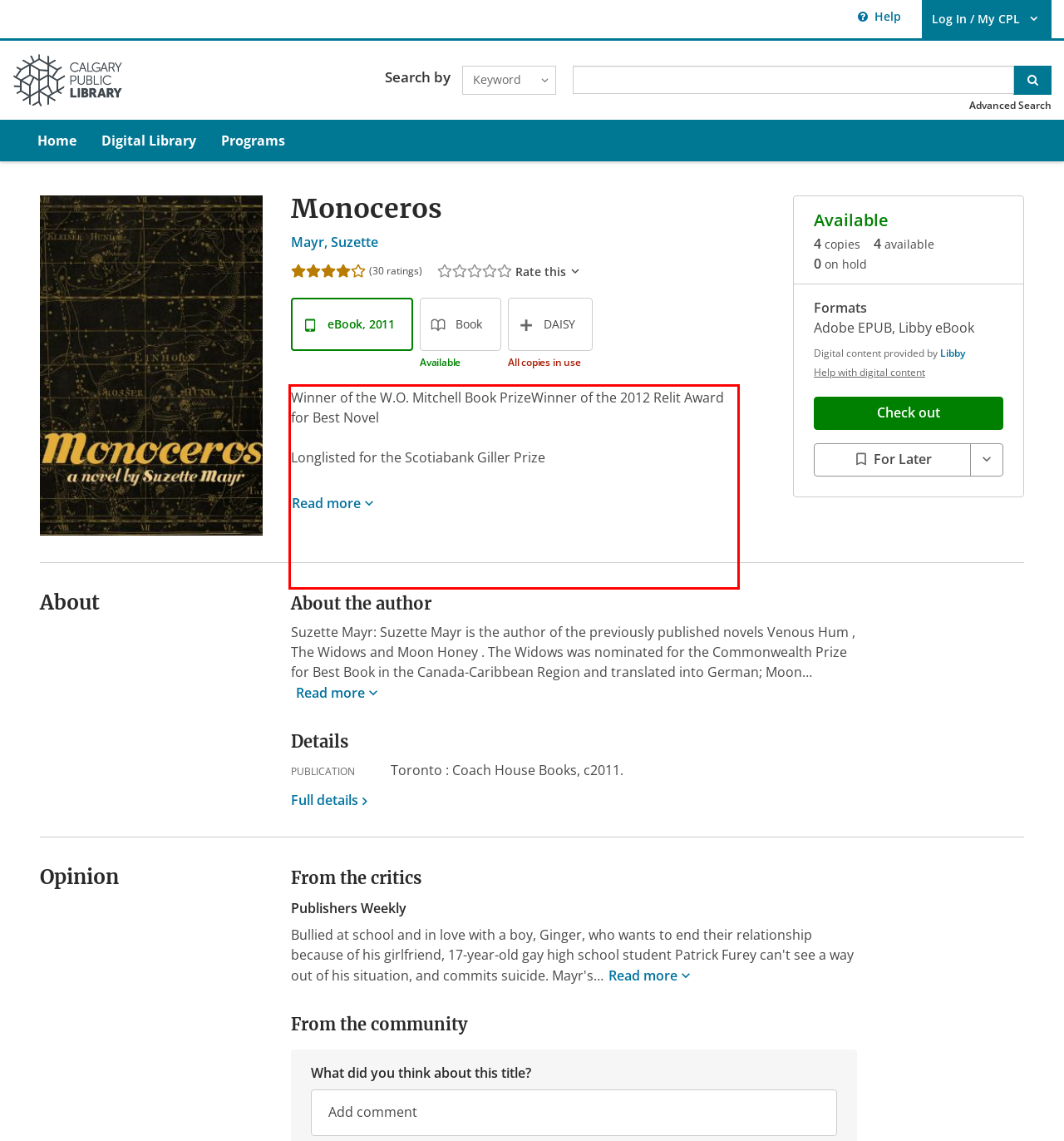You are provided with a screenshot of a webpage that includes a UI element enclosed in a red rectangle. Extract the text content inside this red rectangle.

Winner of the W.O. Mitchell Book PrizeWinner of the 2012 Relit Award for Best Novel Longlisted for the Scotiabank Giller Prize Shortlisted for the Ferro-Grumley Award for LGBT Fiction Shortlisted for the Alberta Literary Award for Best Fiction A Globe and Mail Best Novel of 2011